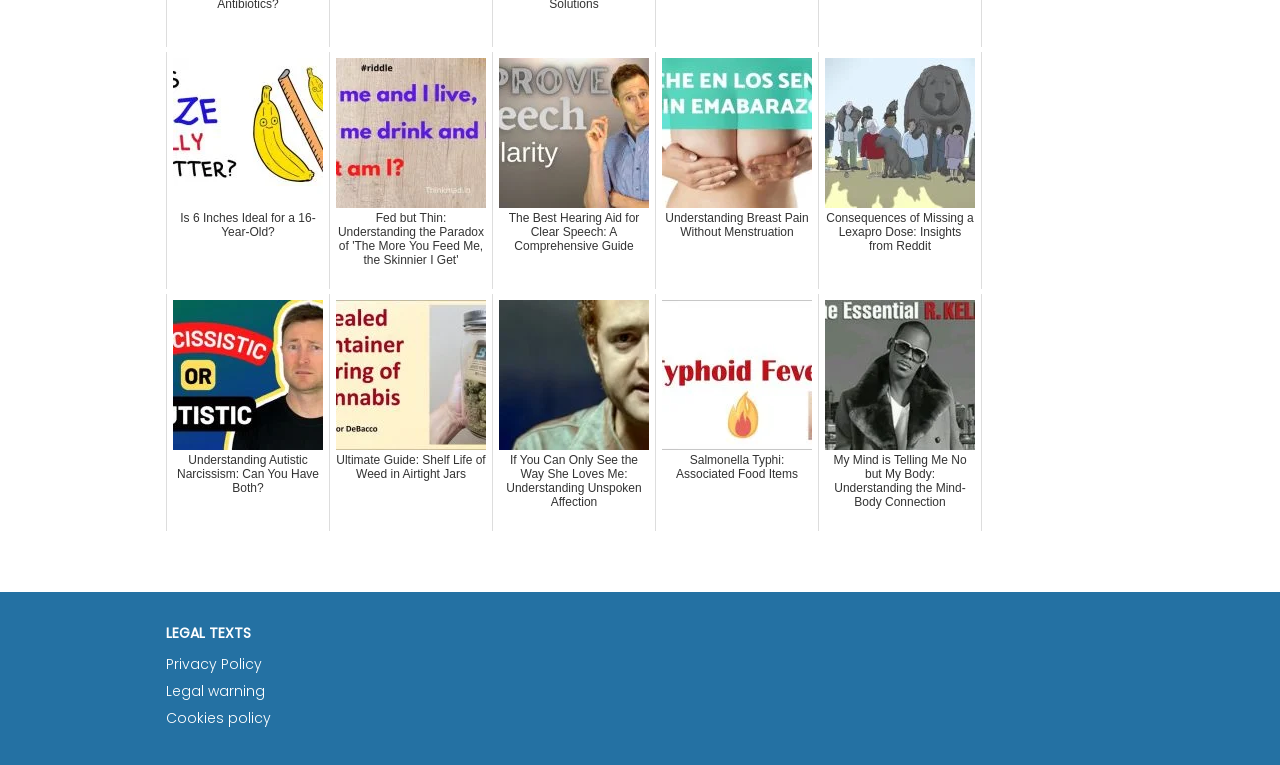Please identify the bounding box coordinates of where to click in order to follow the instruction: "Share on Facebook".

None